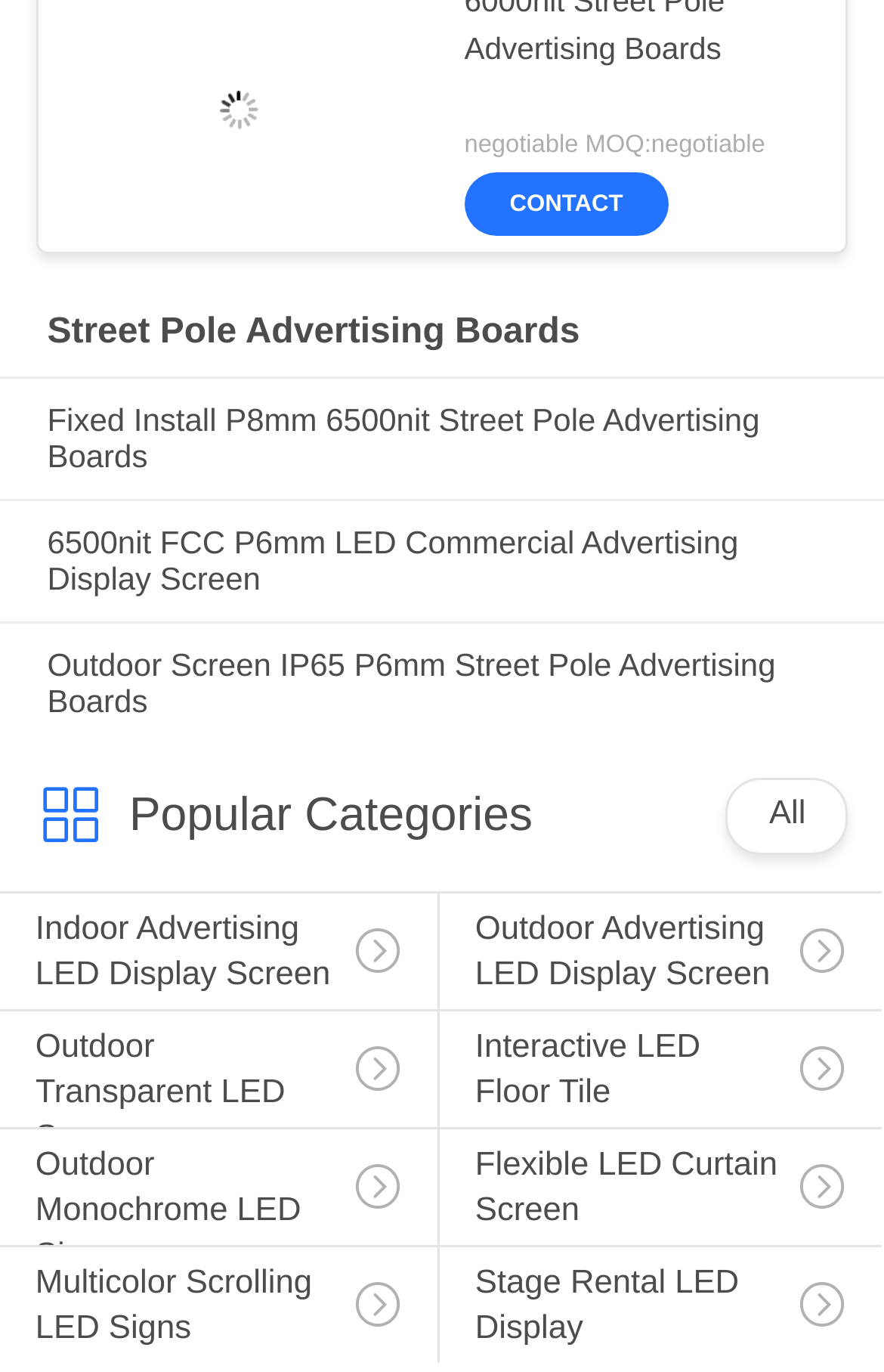Find and specify the bounding box coordinates that correspond to the clickable region for the instruction: "Browse Indoor Advertising LED Display Screen".

[0.0, 0.651, 0.495, 0.773]